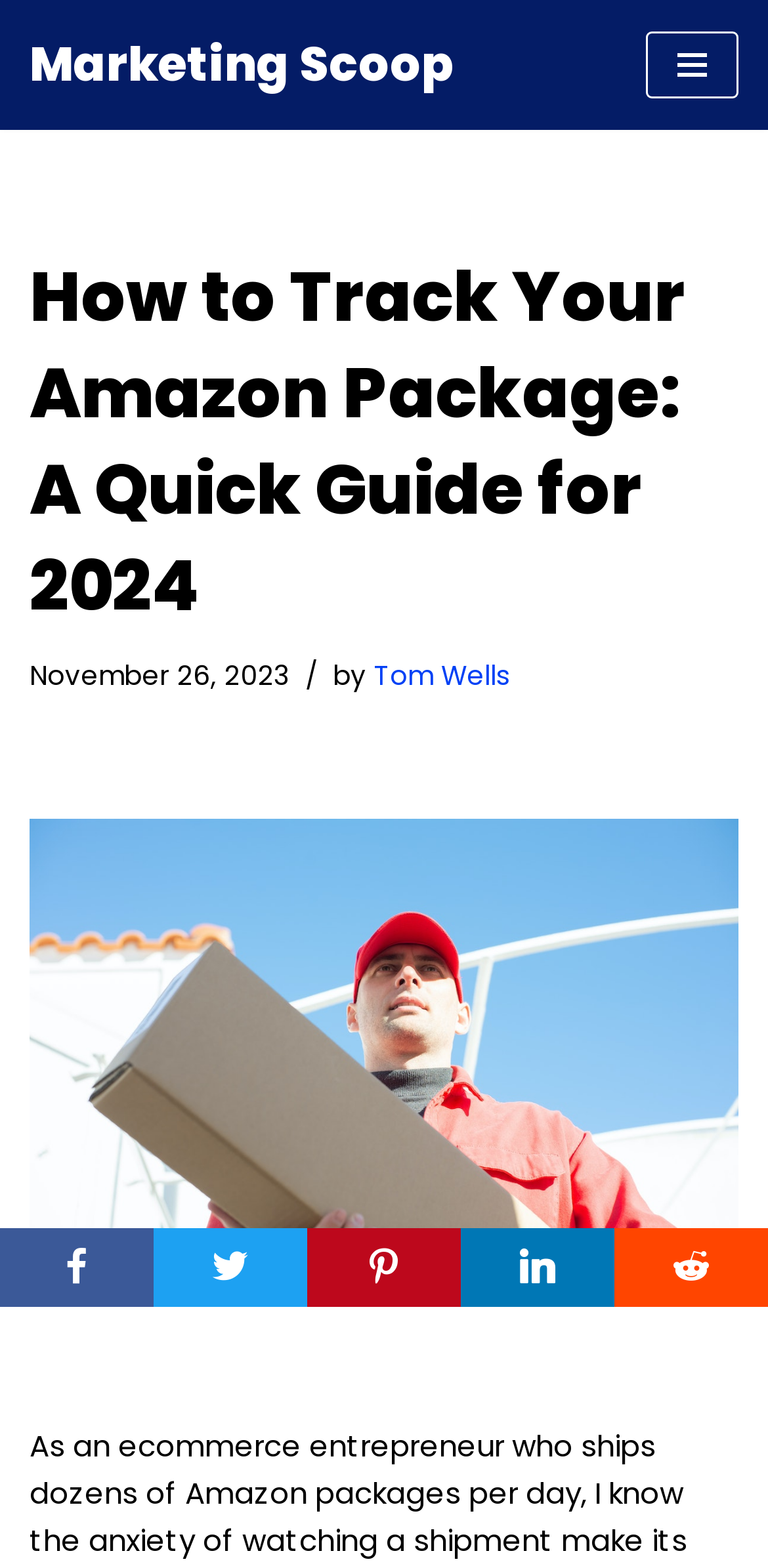Answer the following in one word or a short phrase: 
What is the name of the website?

Marketing Scoop